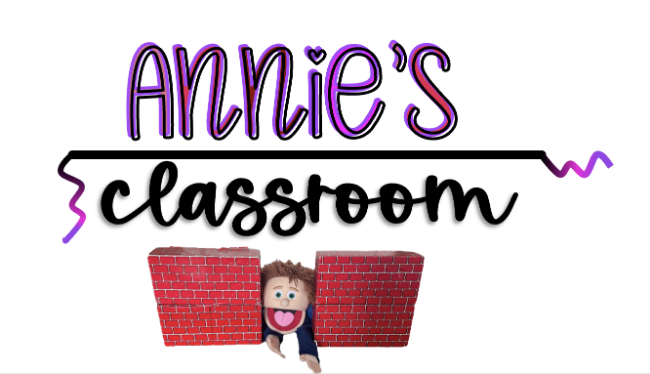What is peeking through the brick walls?
Answer the question with a single word or phrase derived from the image.

A puppet